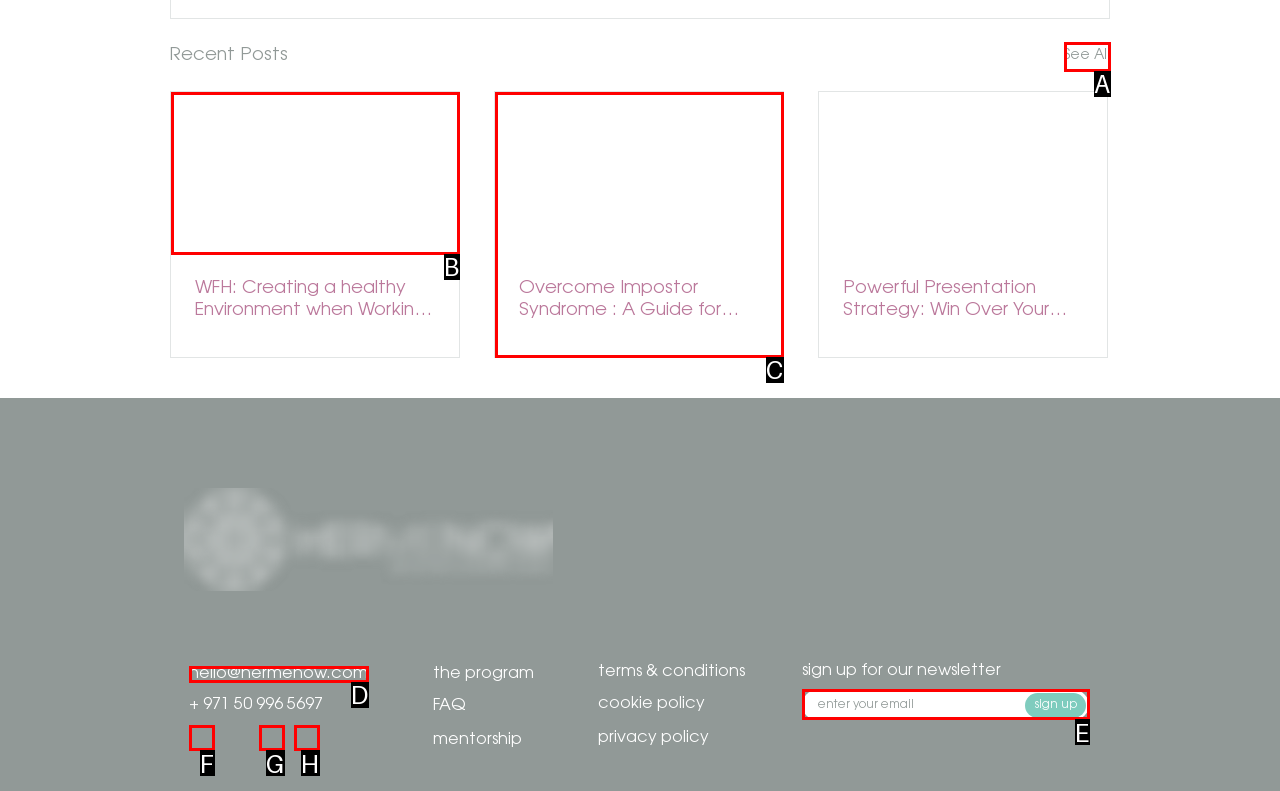Which lettered option should be clicked to achieve the task: Enter your email to sign up for the newsletter? Choose from the given choices.

E